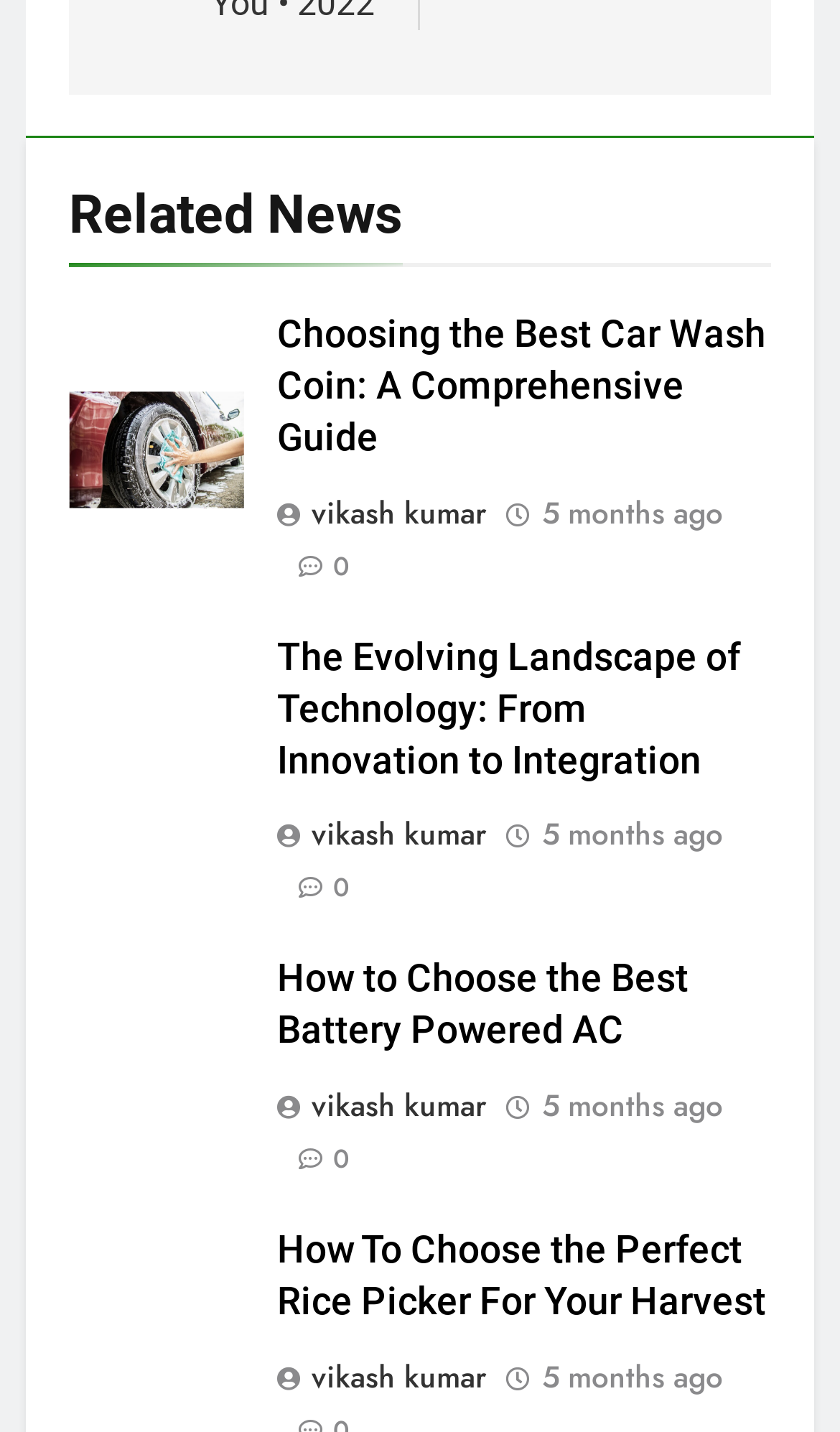Could you indicate the bounding box coordinates of the region to click in order to complete this instruction: "Search for a keyword".

None